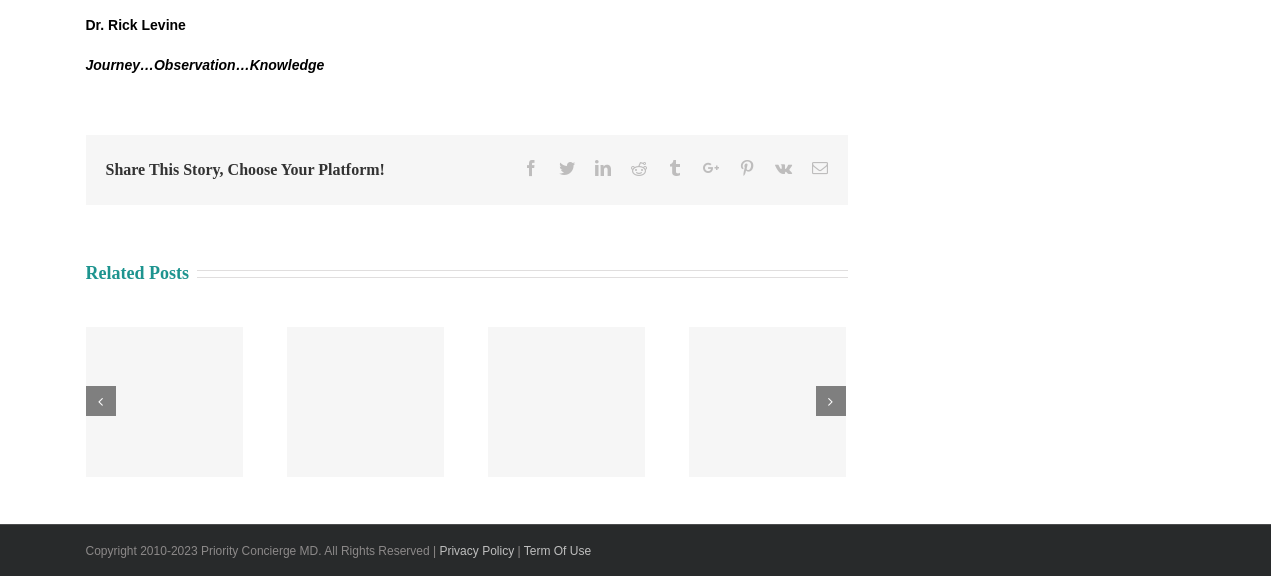What is the copyright year range?
Give a thorough and detailed response to the question.

The copyright year range is mentioned at the bottom of the webpage as 'Copyright 2010-2023 Priority Concierge MD. All Rights Reserved' in a static text element.